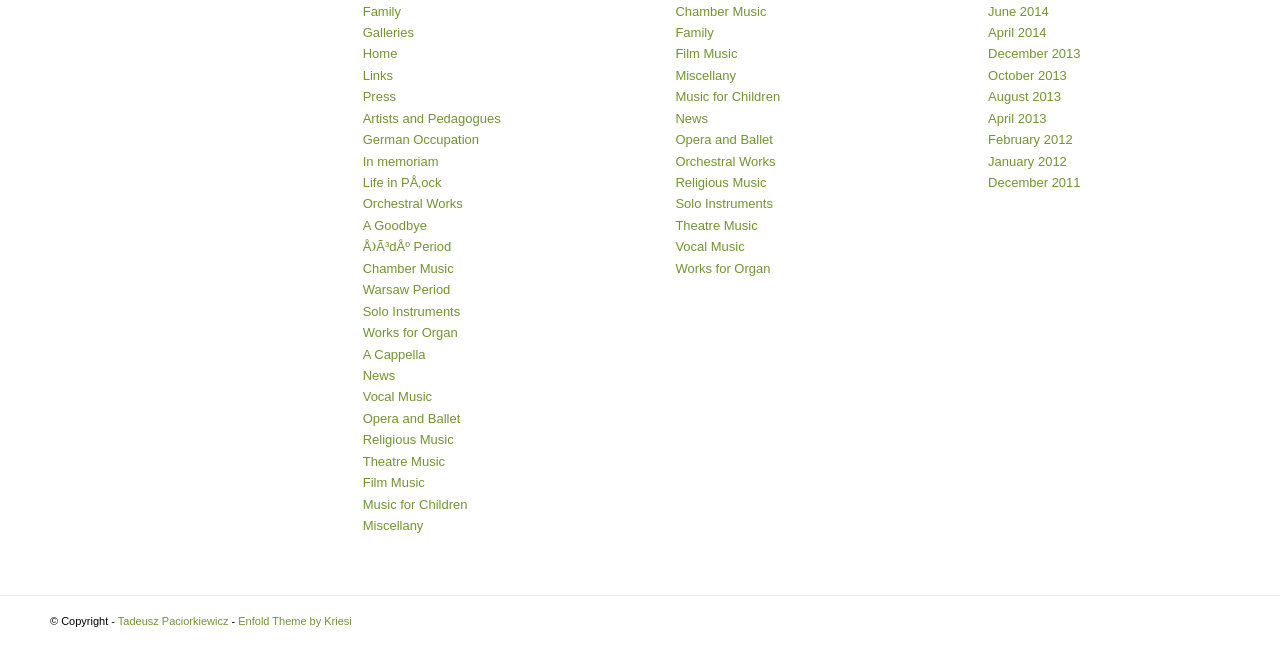Please find and report the bounding box coordinates of the element to click in order to perform the following action: "Check archives for June 2014". The coordinates should be expressed as four float numbers between 0 and 1, in the format [left, top, right, bottom].

[0.772, 0.005, 0.819, 0.029]